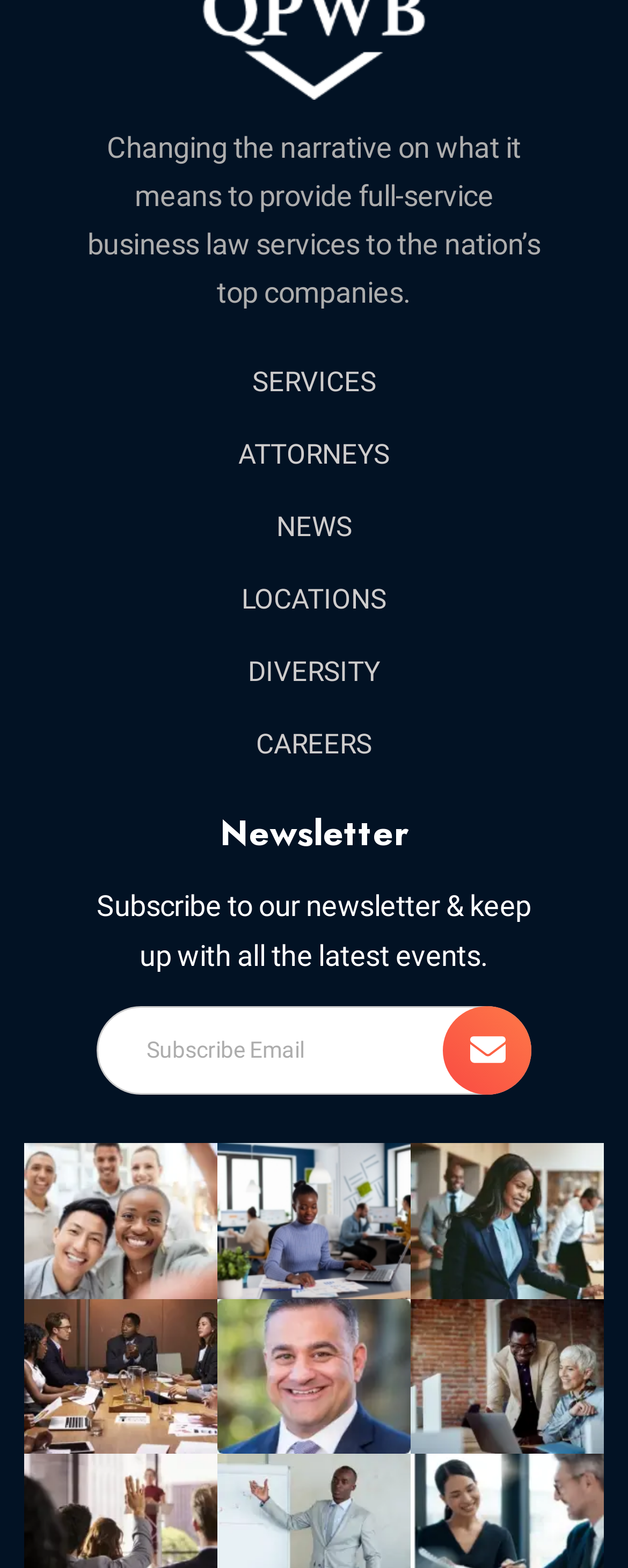What is the theme of the webpage?
Please provide a detailed answer to the question.

The static text at the top of the webpage, 'Changing the narrative on what it means to provide full-service business law services to the nation’s top companies', suggests that the theme of the webpage is related to business law services. The presence of navigation links like SERVICES, ATTORNEYS, and LOCATIONS further supports this conclusion.